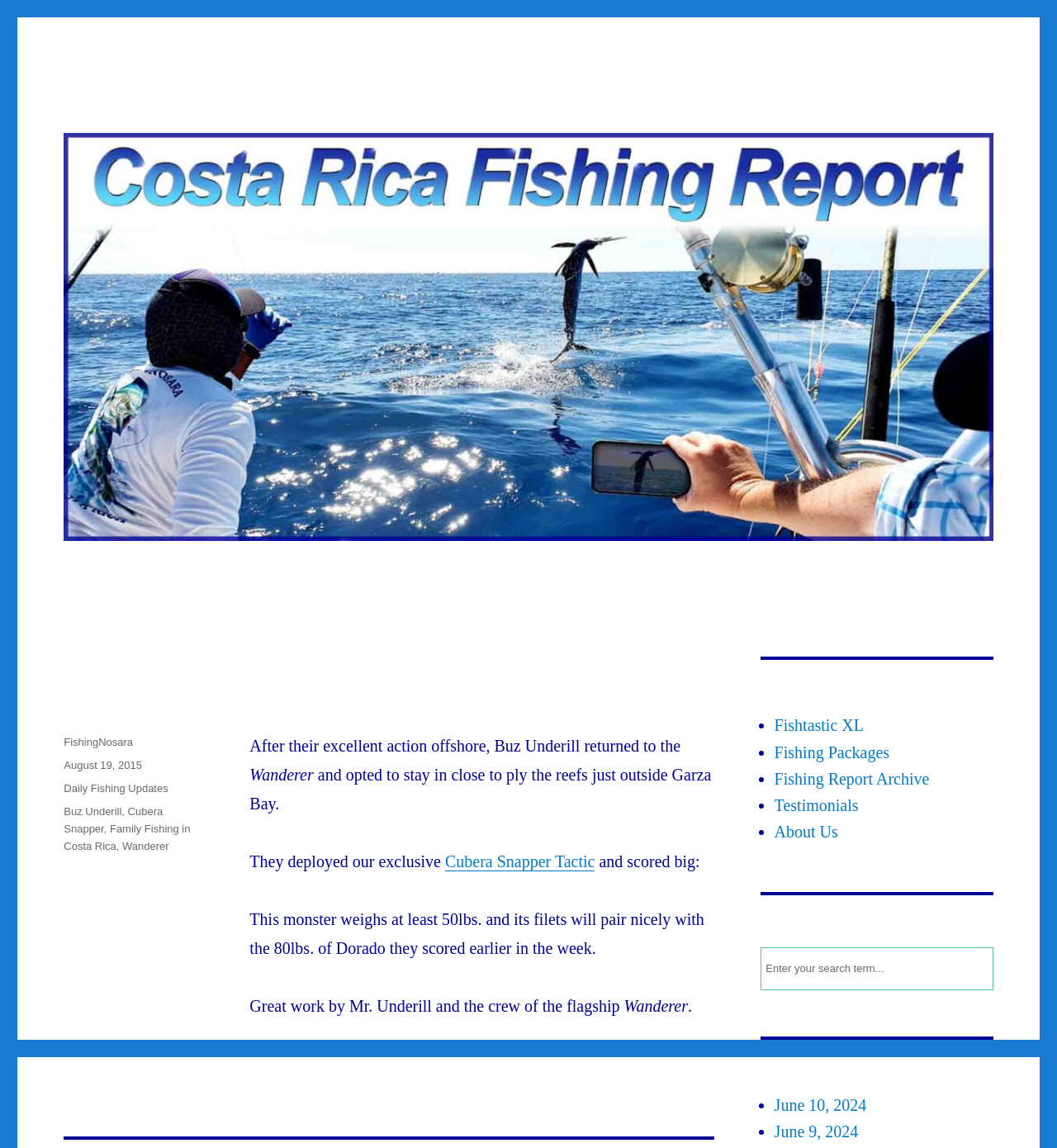What is the name of the tactic used by Mr. Underill?
Using the information from the image, give a concise answer in one word or a short phrase.

Cubera Snapper Tactic